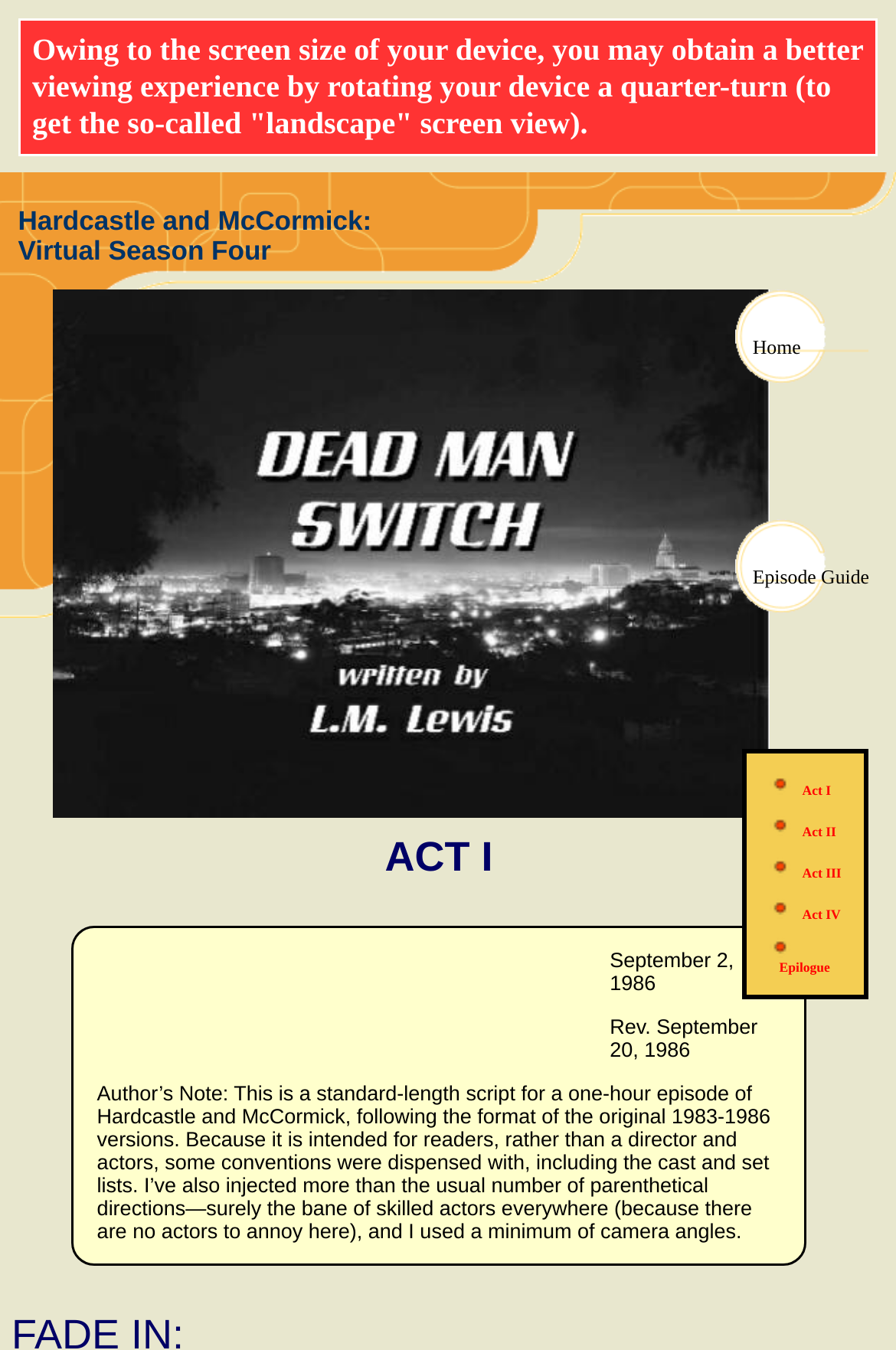Explain the webpage in detail.

This webpage is dedicated to Act I of "Dead Man Switch" from the Hardcastle & McCormick "Virtual Season 4". At the top, there is a notification suggesting that users rotate their device to landscape mode for a better viewing experience. Below this, the title "Hardcastle and McCormick: Virtual Season Four" is displayed prominently.

On the top-right corner, there are navigation links to "Home" and "Episode Guide". Next to these links, there is a series of links to different acts of the script, including "Act I", "Act II", "Act III", "Act IV", and "Epilogue", each separated by a small icon. These links are aligned vertically, with the "Act I" link being the topmost.

The main content of the webpage is divided into two sections. On the left, there is a title "ACT I" in a larger font. On the right, there are three lines of text providing information about the script, including the date "September 2, 1986", a revision date "September 20, 1986", and an author's note explaining the format and conventions used in the script. The author's note is a lengthy paragraph that provides context and background information about the script.